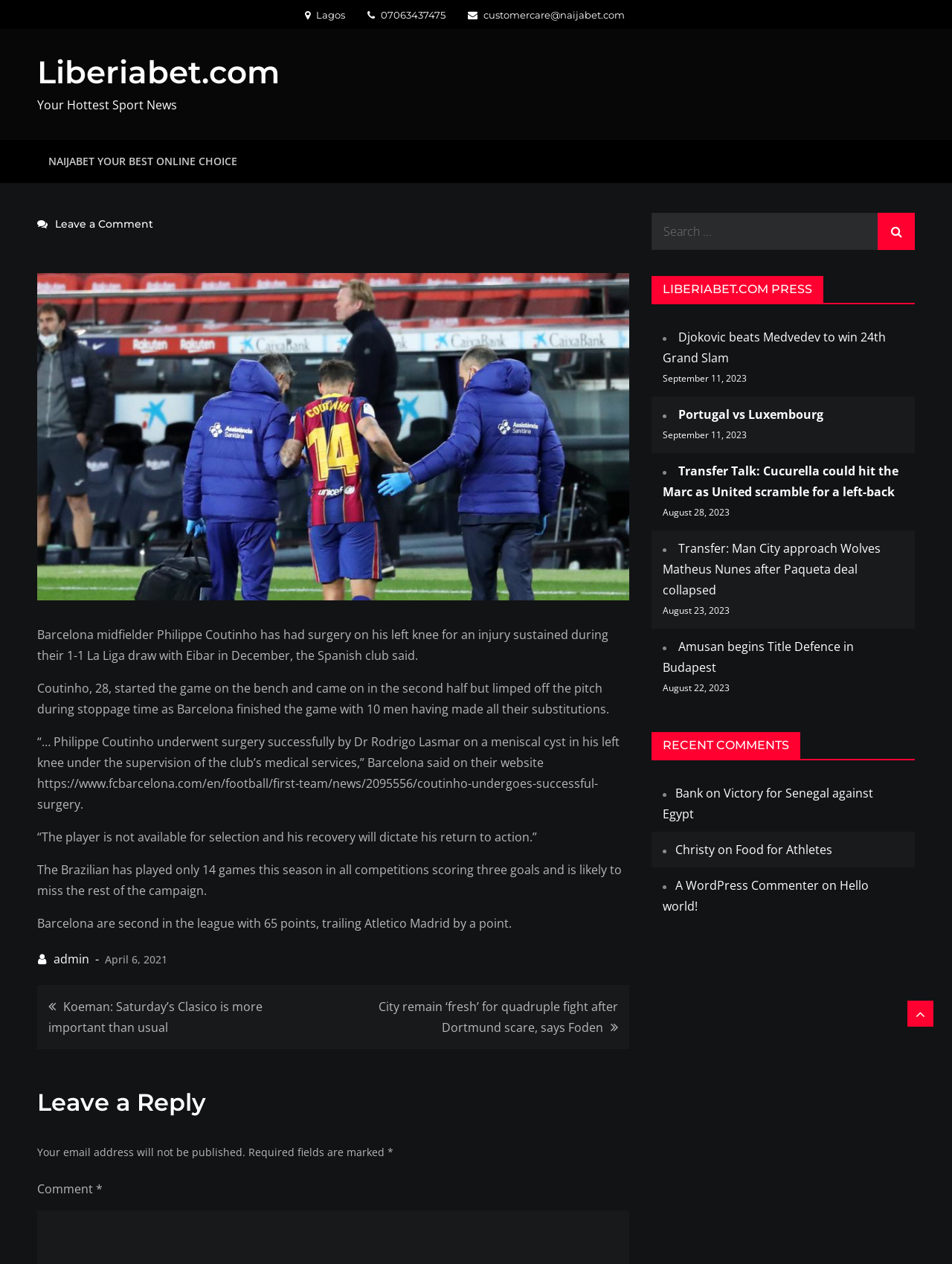Give a detailed explanation of the elements present on the webpage.

The webpage is about Liberiabet.com, a sports news website. At the top, there is a navigation menu with a link to the website's homepage and a primary menu. Below the navigation menu, there is a heading that reads "Liberiabet.com" and a static text that says "Your Hottest Sport News".

The main content of the webpage is an article about Barcelona midfielder Philippe Coutinho, who has undergone surgery on his left knee. The article is divided into several paragraphs, with a figure image in between. The text describes Coutinho's injury, the surgery, and his expected recovery time.

To the right of the article, there is a complementary section that contains a search bar, a heading that reads "LIBERIABET.COM PRESS", and several links to other news articles. The links are accompanied by dates, ranging from August 22, 2023, to September 11, 2023.

Below the article, there is a section for leaving a comment, with a heading that reads "Leave a Reply" and a text field for entering a comment. There are also several static texts that provide instructions for leaving a comment.

At the bottom of the webpage, there is a section that displays recent comments, with links to the comments and the names of the commenters.